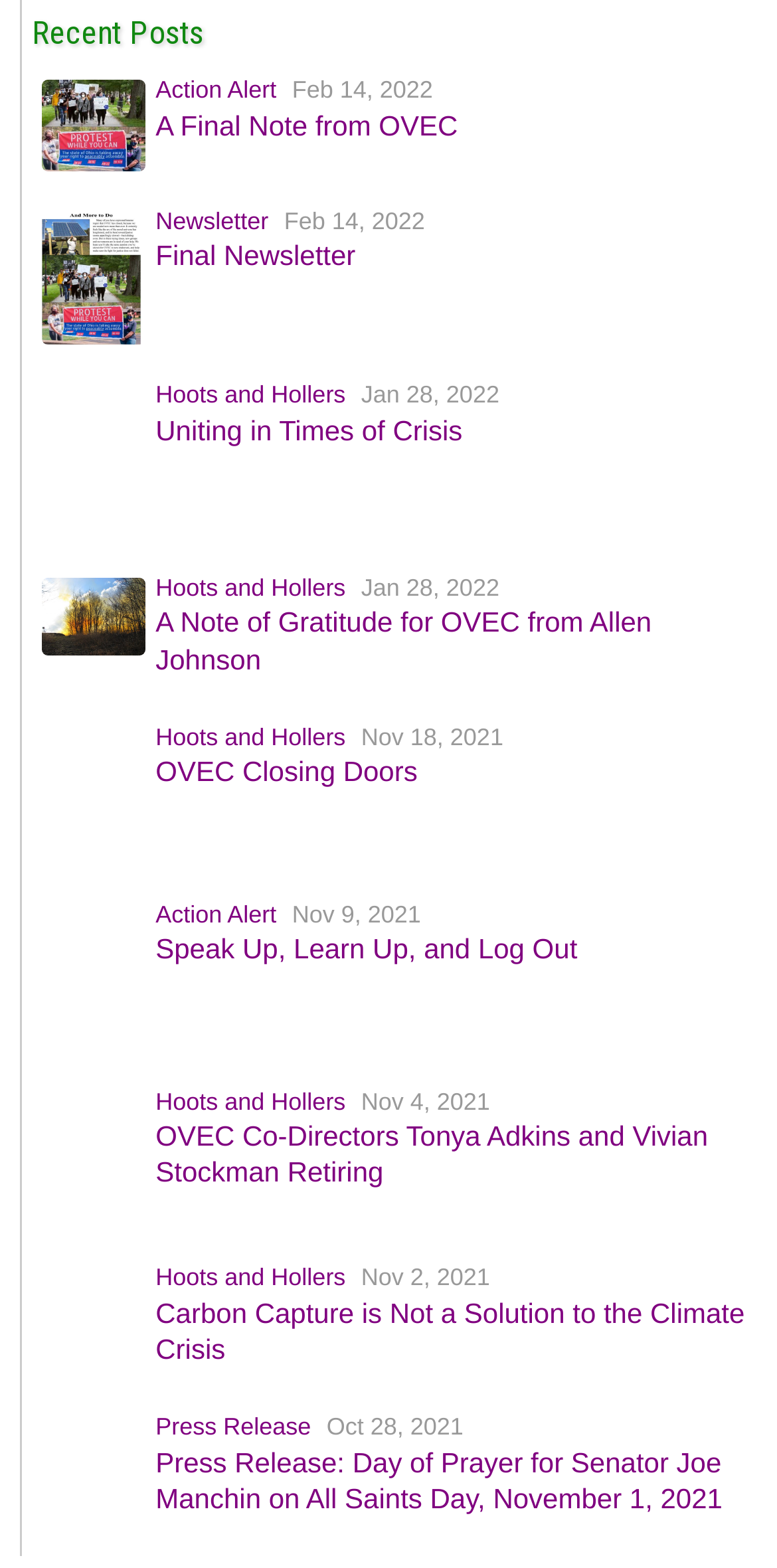Find the bounding box coordinates of the area to click in order to follow the instruction: "View the 'Final Newsletter'".

[0.2, 0.153, 0.458, 0.173]